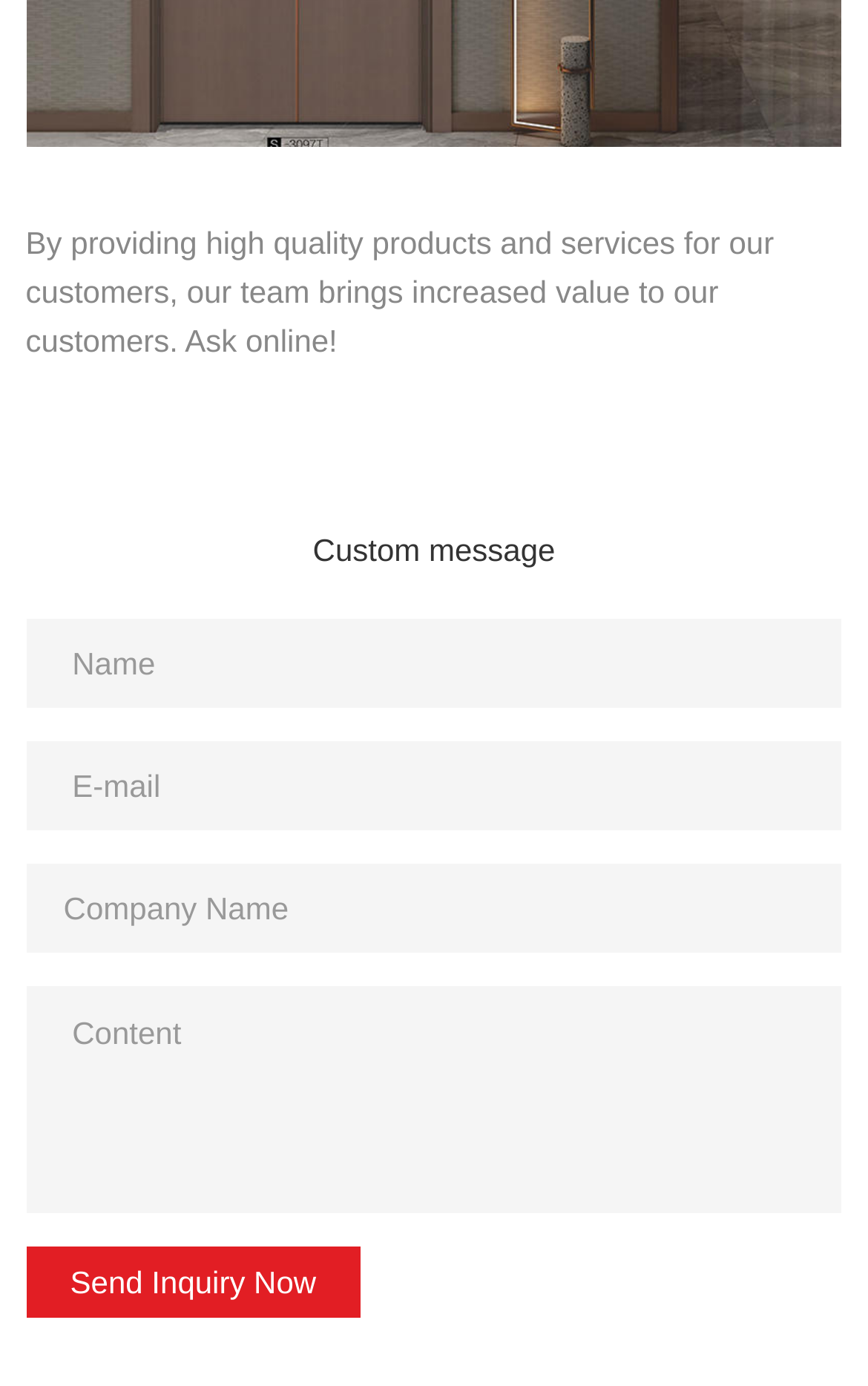Refer to the screenshot and answer the following question in detail:
What is the position of the 'Send Inquiry Now' button?

By analyzing the bounding box coordinates, I determined that the 'Send Inquiry Now' button is located at the bottom left of the webpage, with its y1 coordinate being 0.9, which is the largest among all elements.